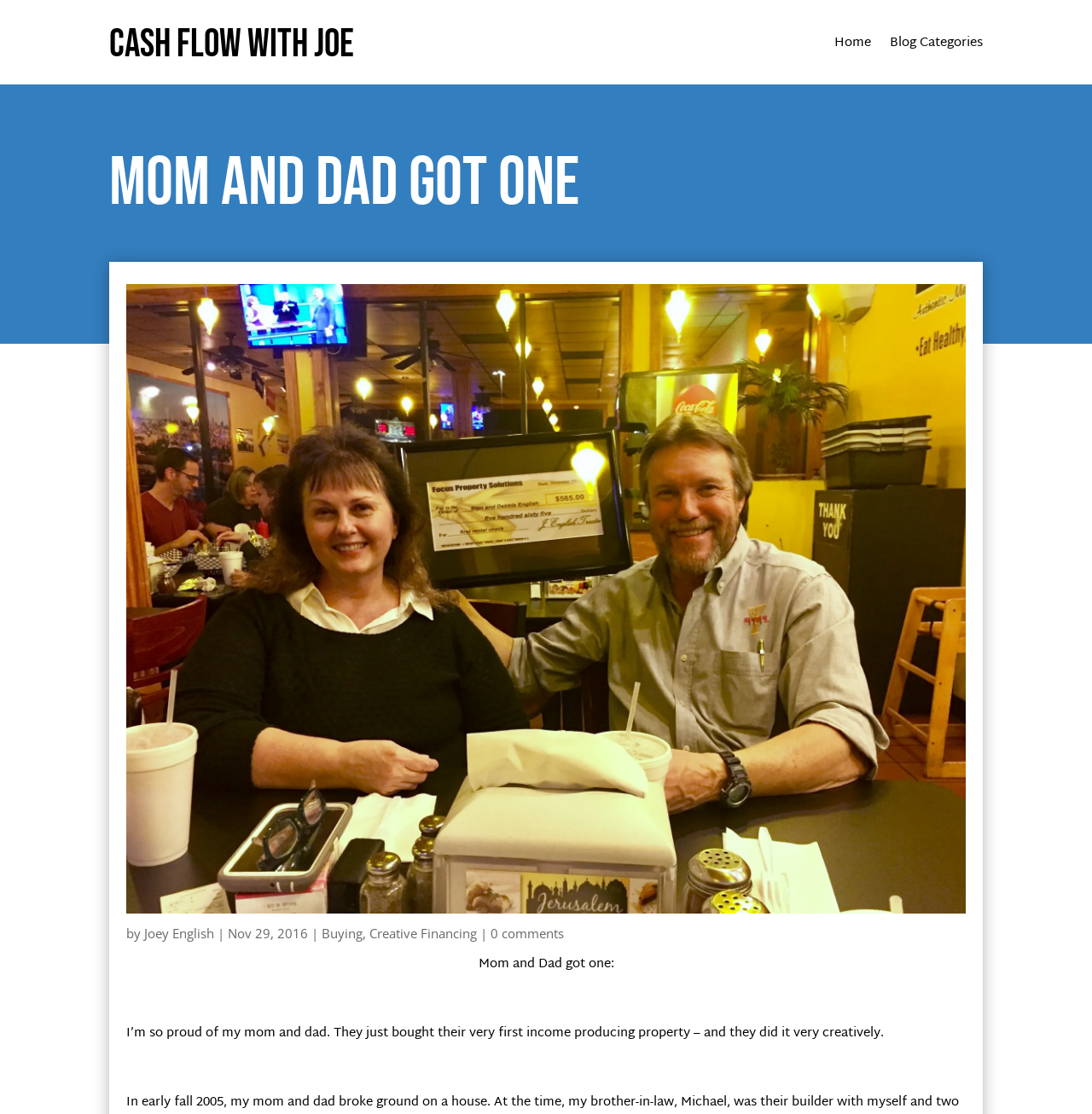Using the provided element description "Creative Financing", determine the bounding box coordinates of the UI element.

[0.338, 0.83, 0.437, 0.845]